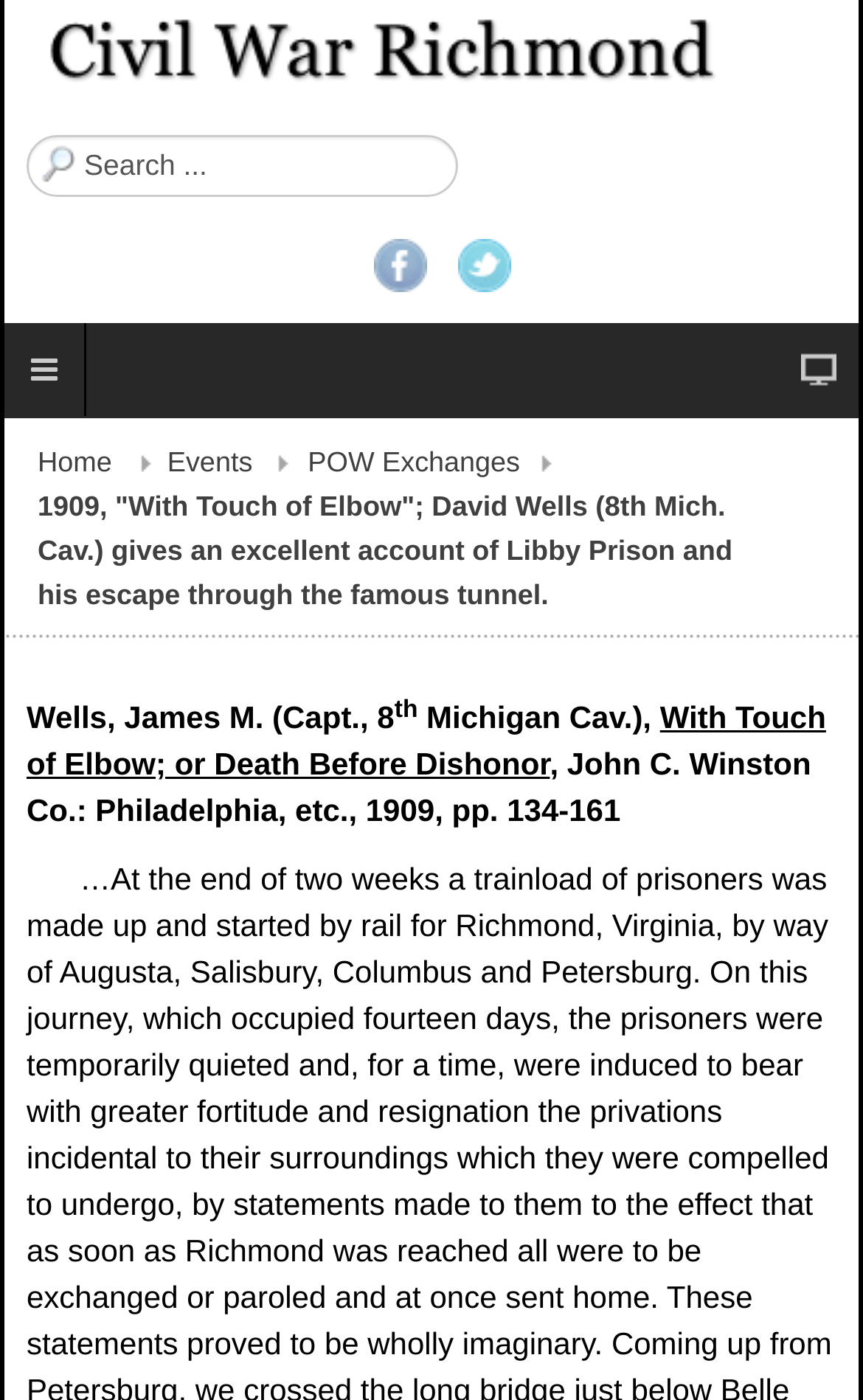What is the author of the book 'With Touch of Elbow; or Death Before Dishonor'?
Please provide a comprehensive answer based on the details in the screenshot.

The answer can be found by reading the StaticText elements with the text 'Wells, James M. (Capt., 8' and 'Michigan Cav.),' which suggest that the author of the book is James M. Wells.